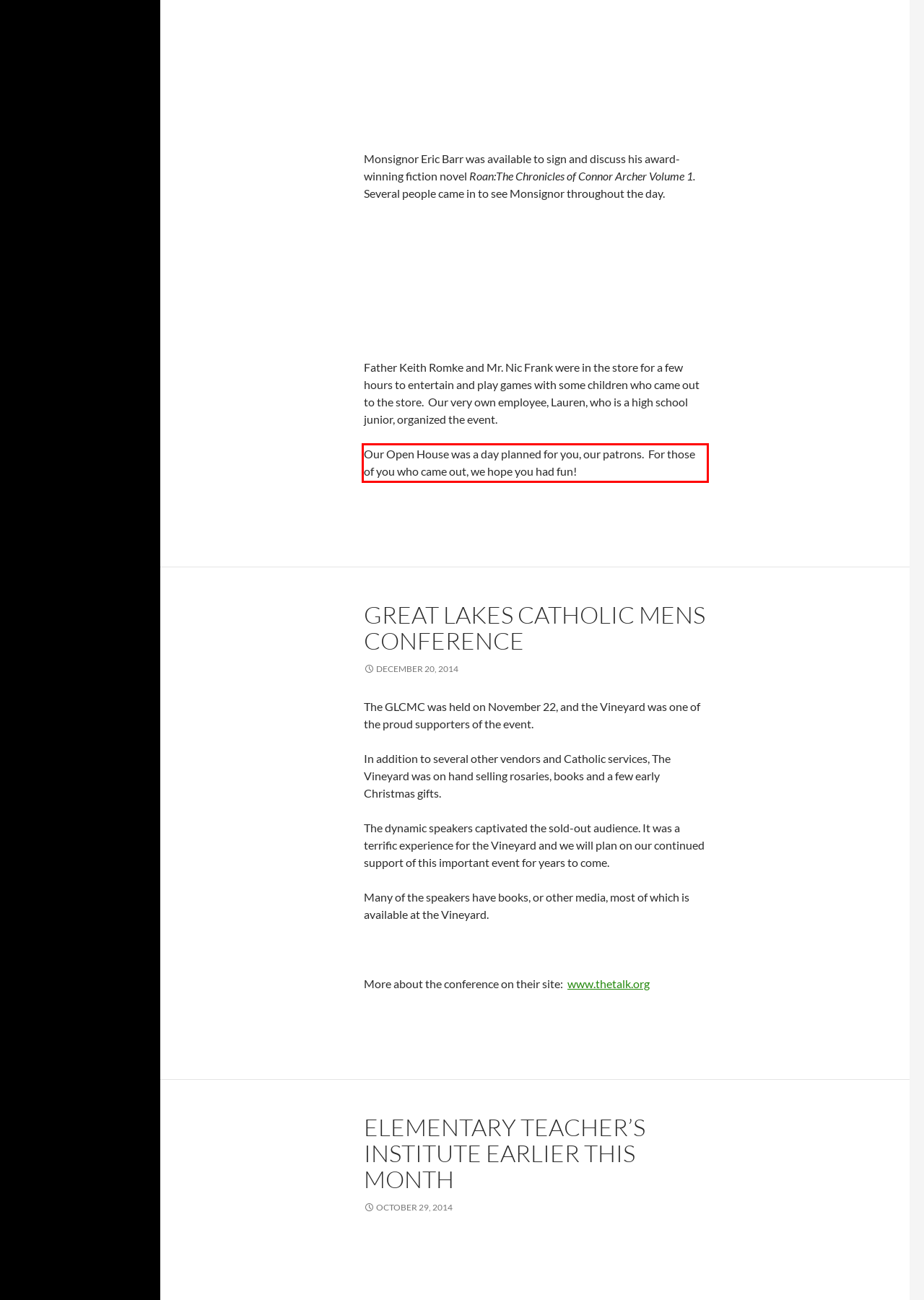Within the screenshot of the webpage, locate the red bounding box and use OCR to identify and provide the text content inside it.

Our Open House was a day planned for you, our patrons. For those of you who came out, we hope you had fun!